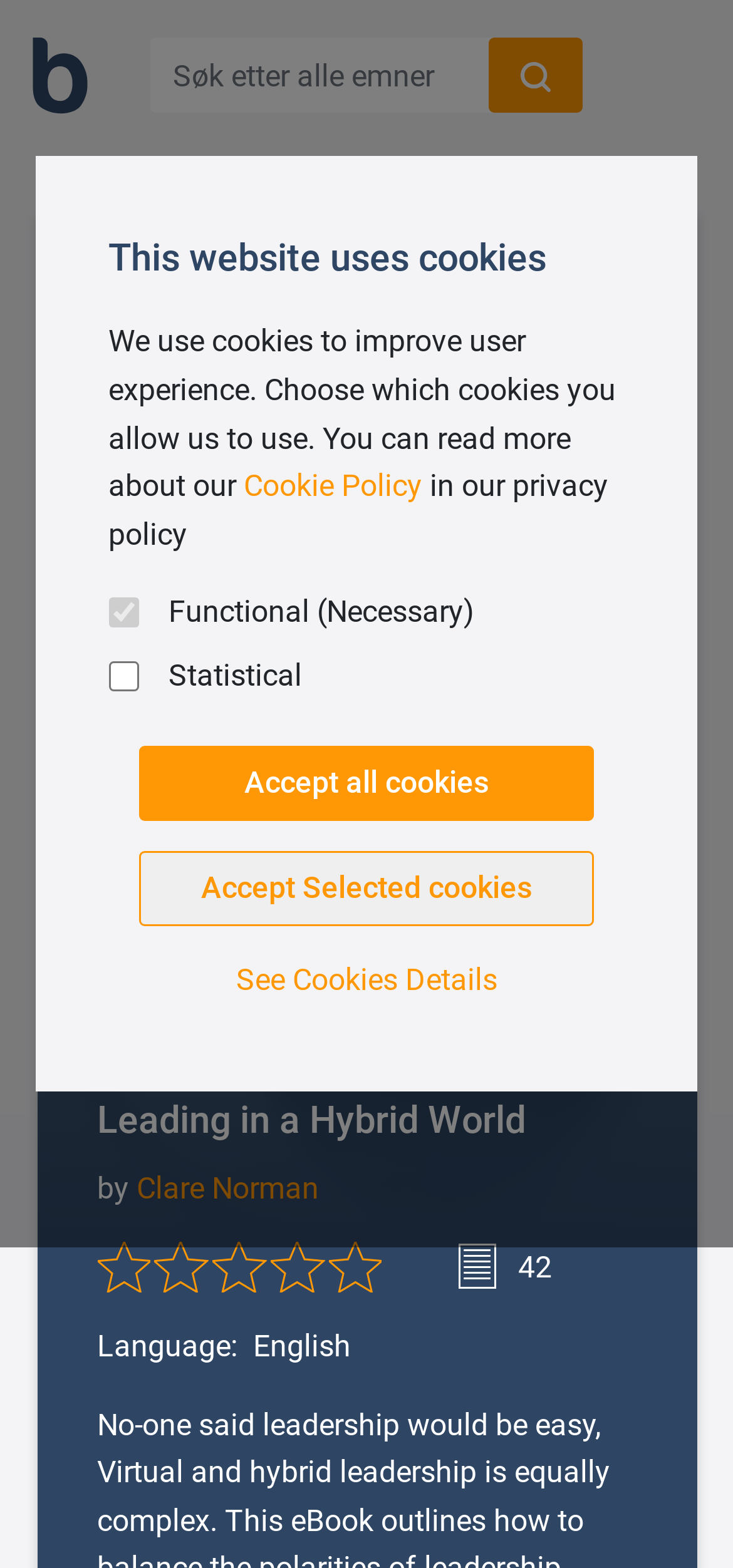What is the language of the eBook?
Please give a detailed and elaborate explanation in response to the question.

The language of the eBook can be found in the static text element with the text 'Language: English' which is located at the bottom of the webpage.